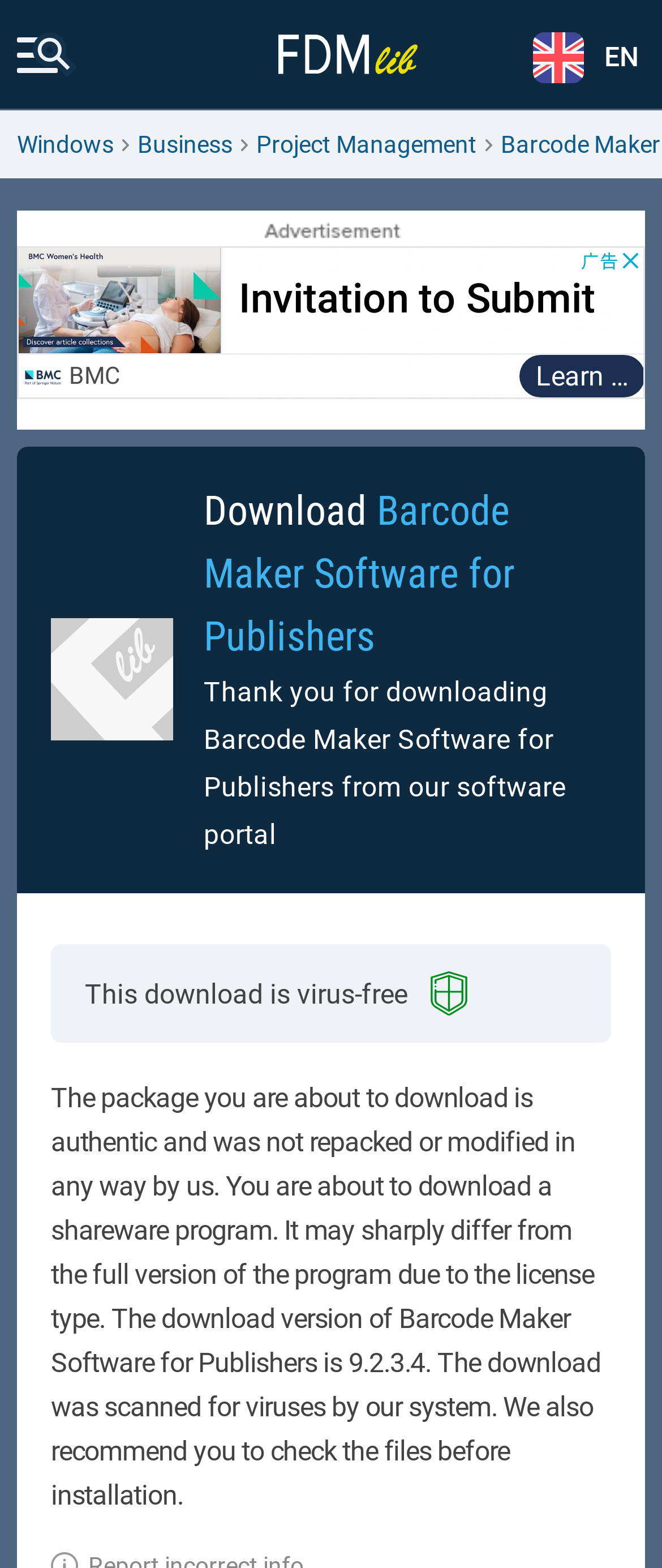Provide the text content of the webpage's main heading.

Download Barcode Maker Software for Publishers